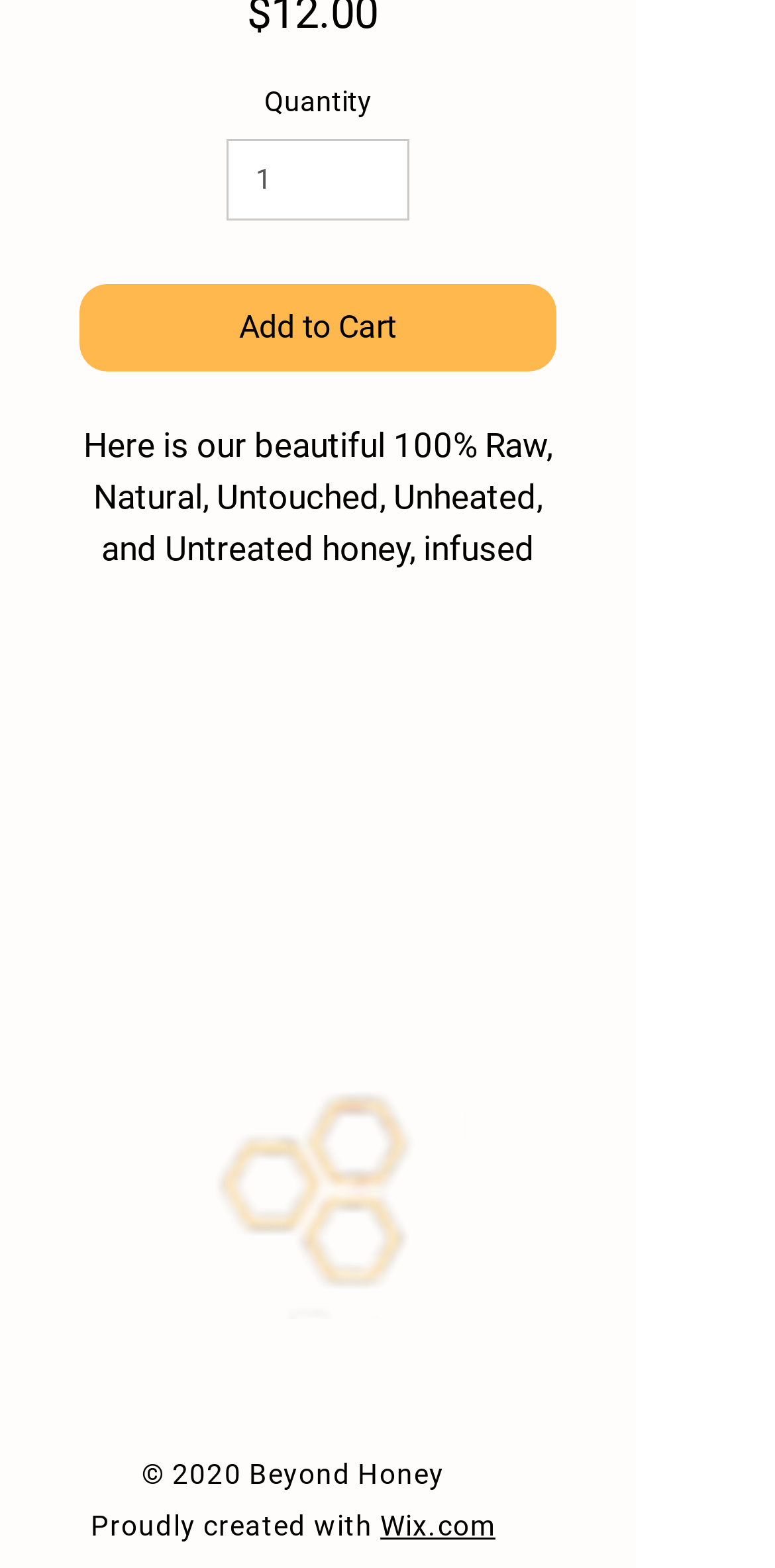Please answer the following question using a single word or phrase: 
What is the product infused with?

Organic Goji Berries